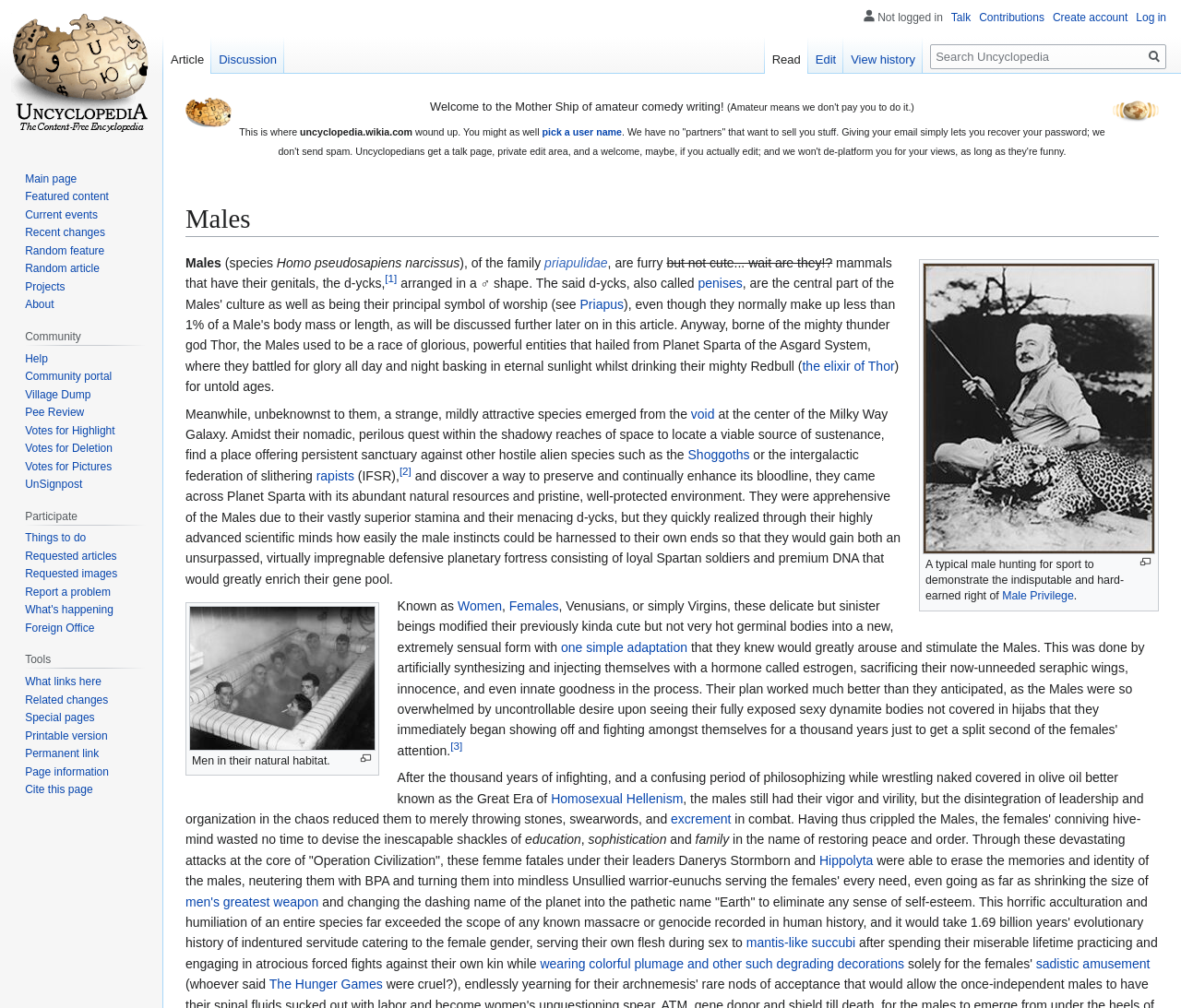Given the description men's greatest weapon, predict the bounding box coordinates of the UI element. Ensure the coordinates are in the format (top-left x, top-left y, bottom-right x, bottom-right y) and all values are between 0 and 1.

[0.157, 0.887, 0.27, 0.902]